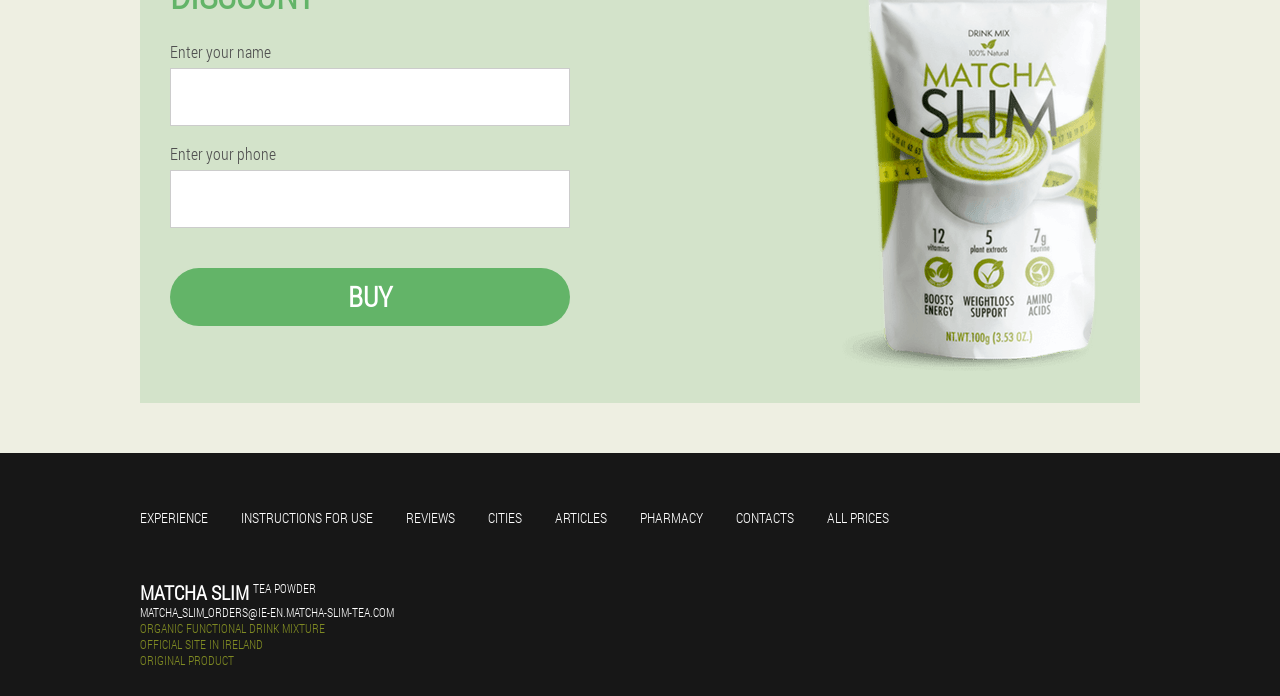Locate the bounding box coordinates of the area to click to fulfill this instruction: "Click the BUY button". The bounding box should be presented as four float numbers between 0 and 1, in the order [left, top, right, bottom].

[0.133, 0.385, 0.445, 0.469]